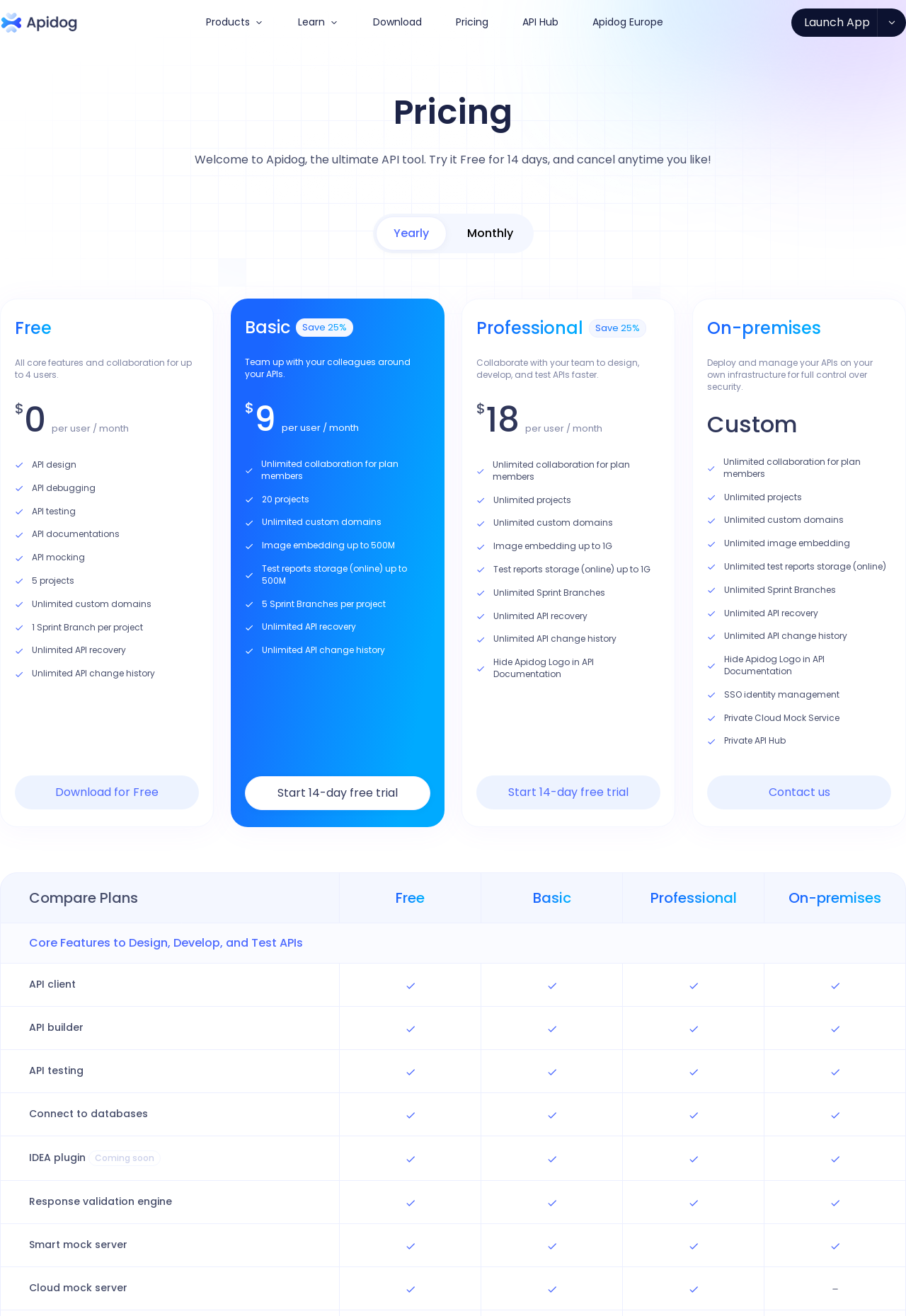Determine the bounding box coordinates (top-left x, top-left y, bottom-right x, bottom-right y) of the UI element described in the following text: Start 14-day free trial

[0.27, 0.59, 0.475, 0.616]